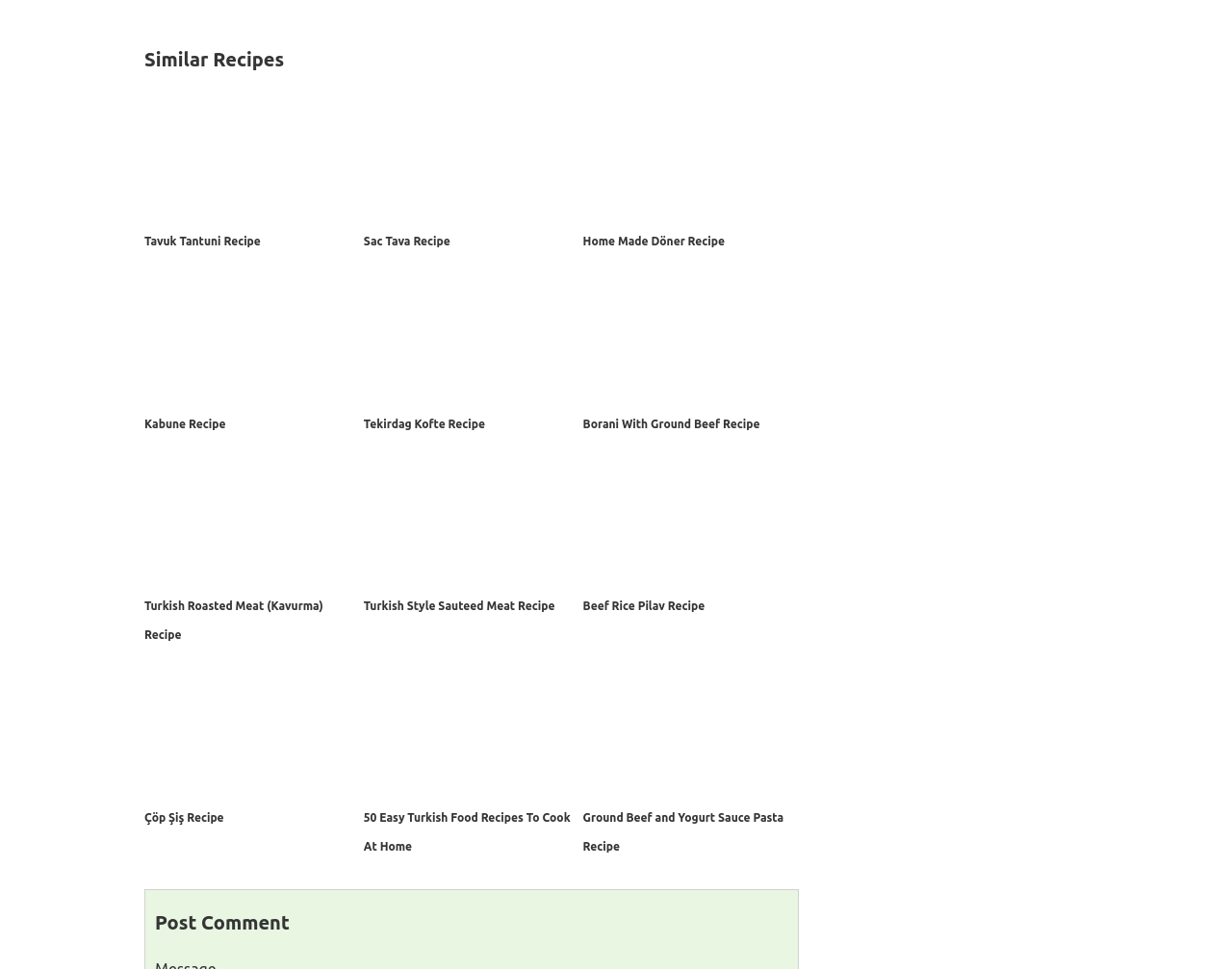Specify the bounding box coordinates of the region I need to click to perform the following instruction: "Click on the 'Play Radio' button". The coordinates must be four float numbers in the range of 0 to 1, i.e., [left, top, right, bottom].

None